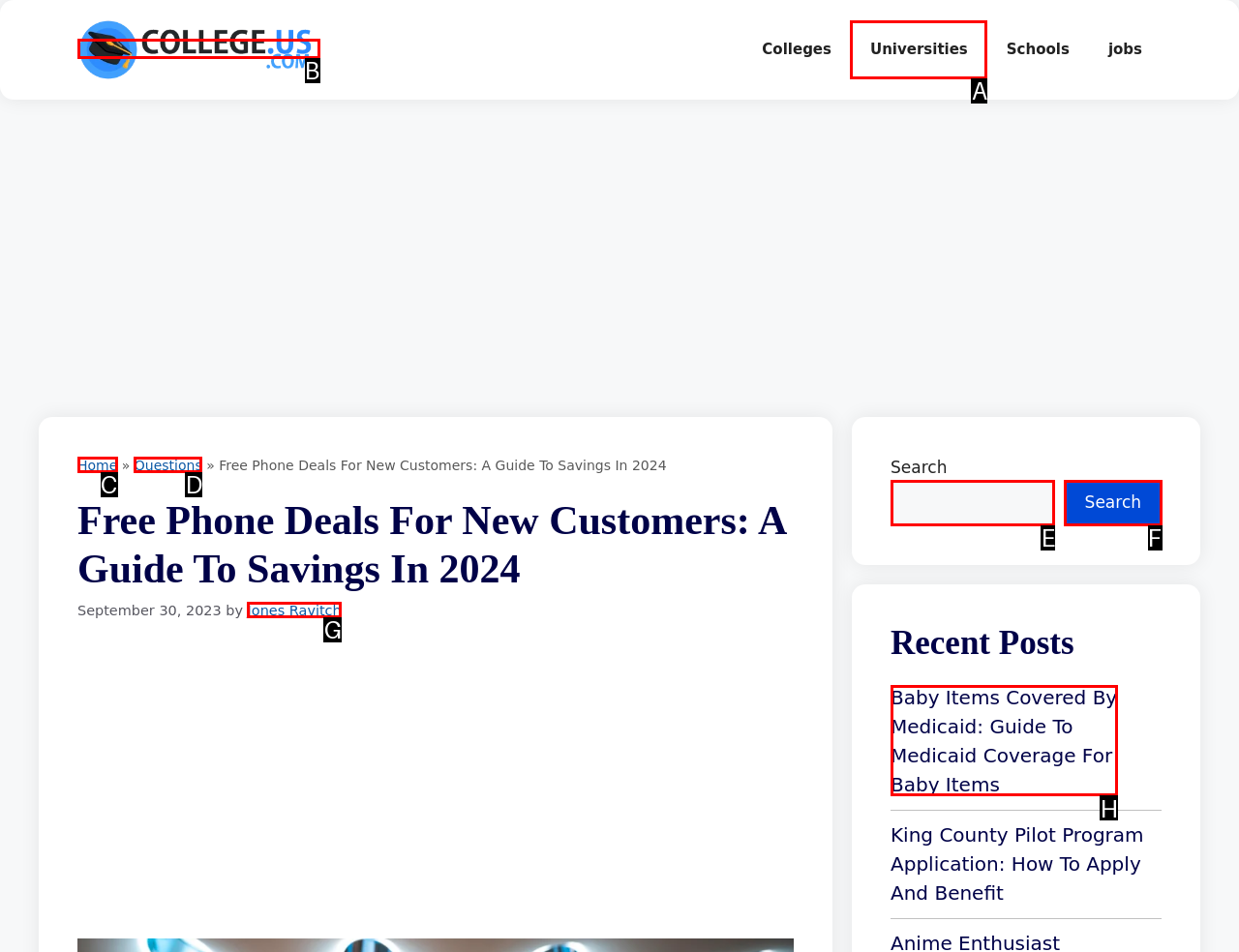Select the appropriate HTML element that needs to be clicked to execute the following task: read recent post about Baby Items Covered By Medicaid. Respond with the letter of the option.

H